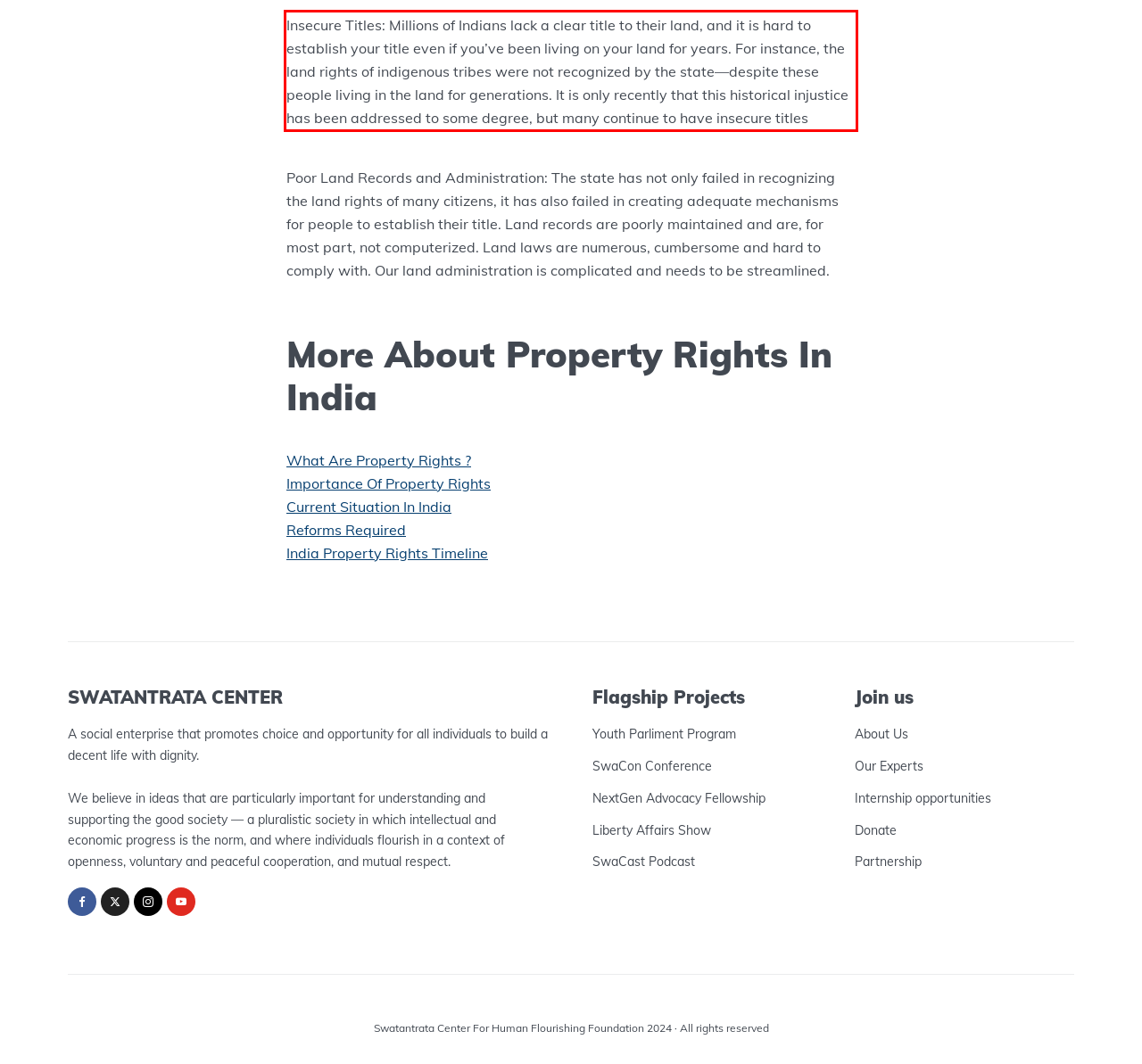You have a screenshot of a webpage, and there is a red bounding box around a UI element. Utilize OCR to extract the text within this red bounding box.

Insecure Titles: Millions of Indians lack a clear title to their land, and it is hard to establish your title even if you’ve been living on your land for years. For instance, the land rights of indigenous tribes were not recognized by the state—despite these people living in the land for generations. It is only recently that this historical injustice has been addressed to some degree, but many continue to have insecure titles